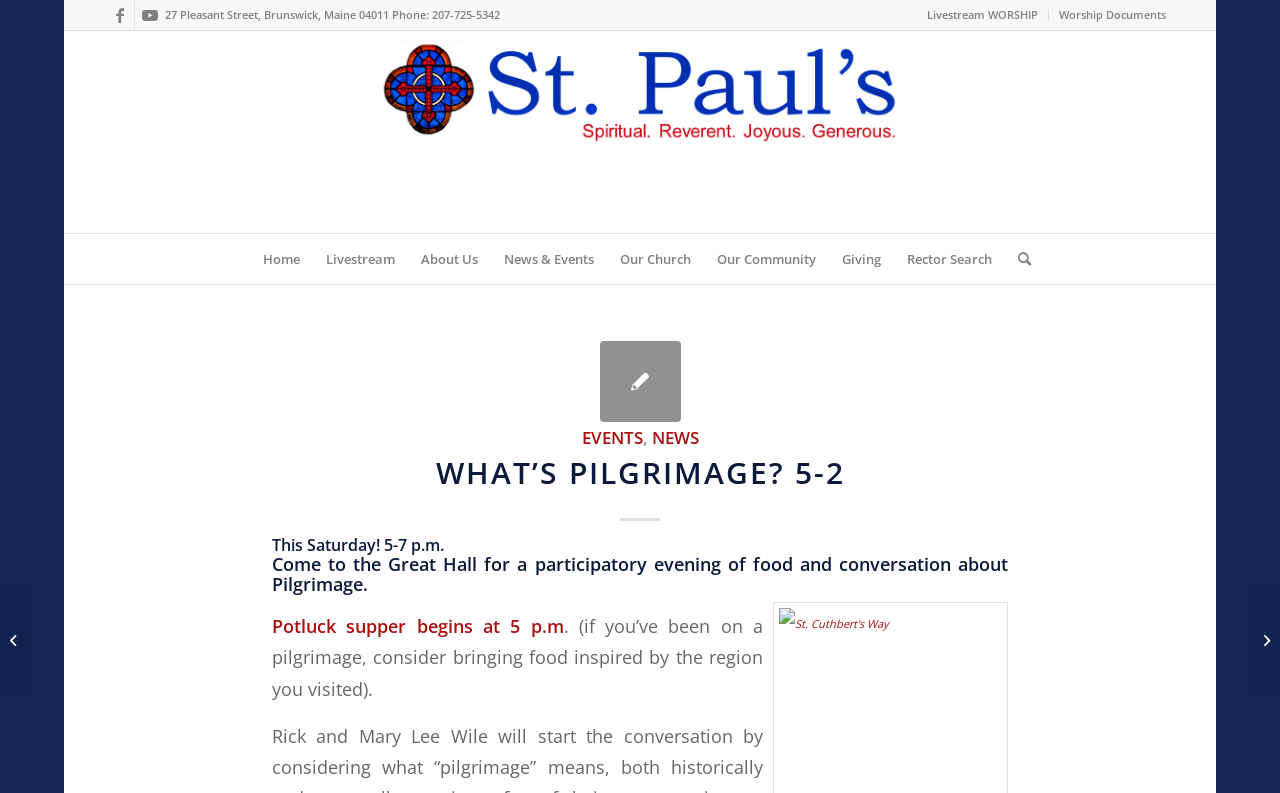Please identify the bounding box coordinates of the clickable element to fulfill the following instruction: "Read about the 5th Sunday of Easter-Sermon". The coordinates should be four float numbers between 0 and 1, i.e., [left, top, right, bottom].

[0.976, 0.738, 1.0, 0.876]